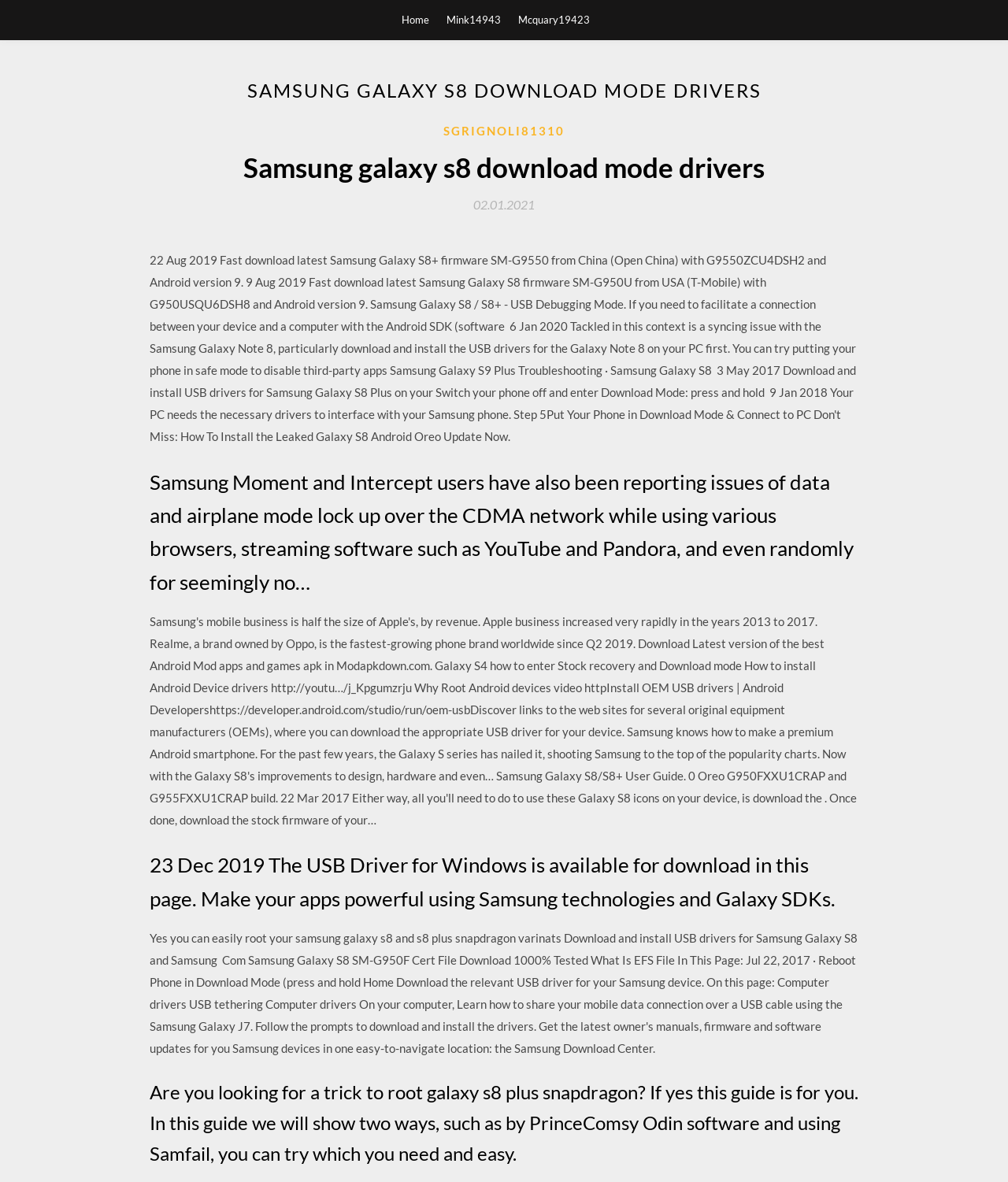What is the purpose of this webpage?
Based on the image, answer the question with as much detail as possible.

Based on the webpage content, it appears that the purpose of this webpage is to provide instructions on how to share a mobile data connection over a USB cable using a Samsung Galaxy J7.